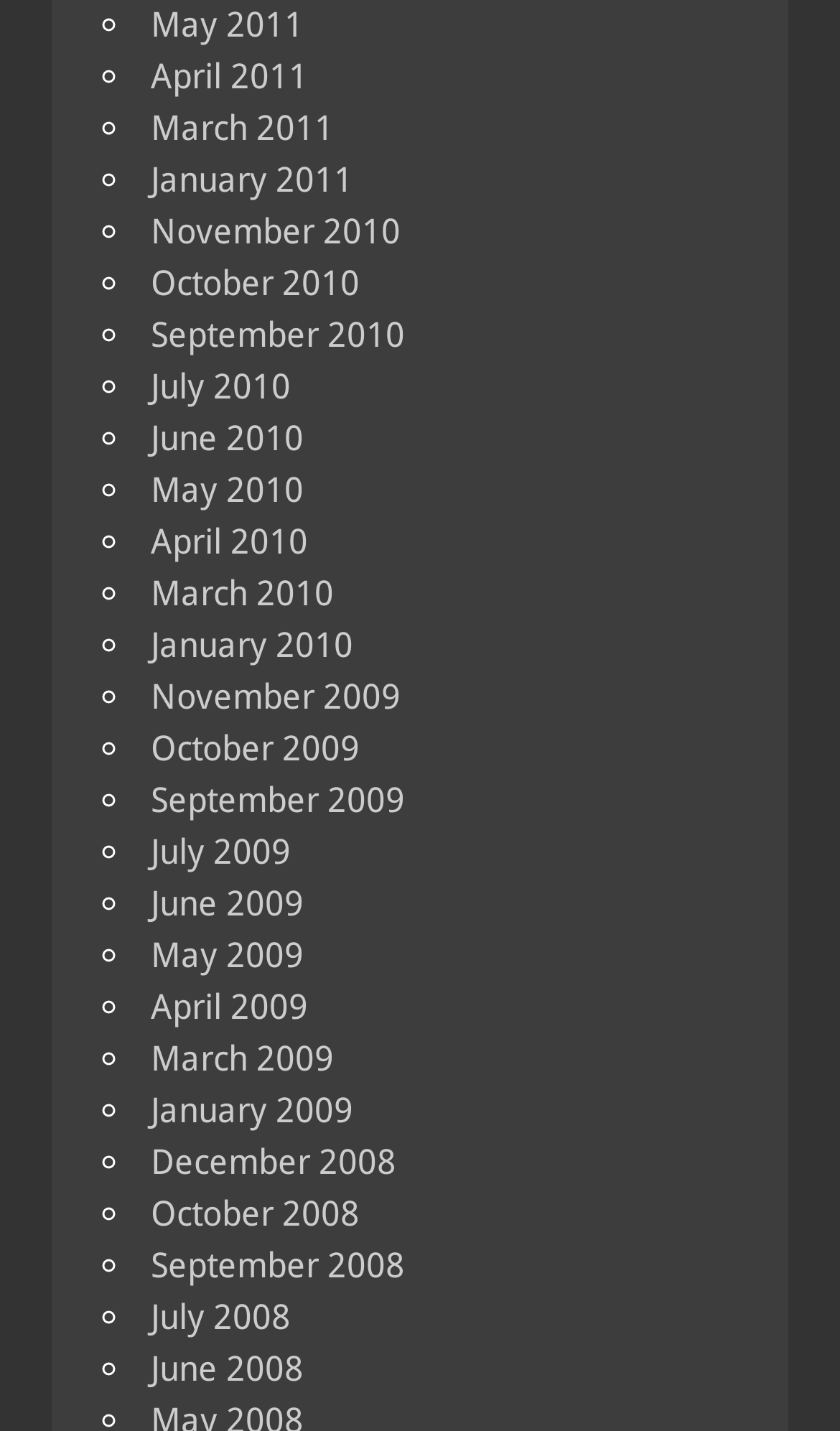Identify the bounding box coordinates of the section that should be clicked to achieve the task described: "View May 2011".

[0.179, 0.003, 0.362, 0.031]